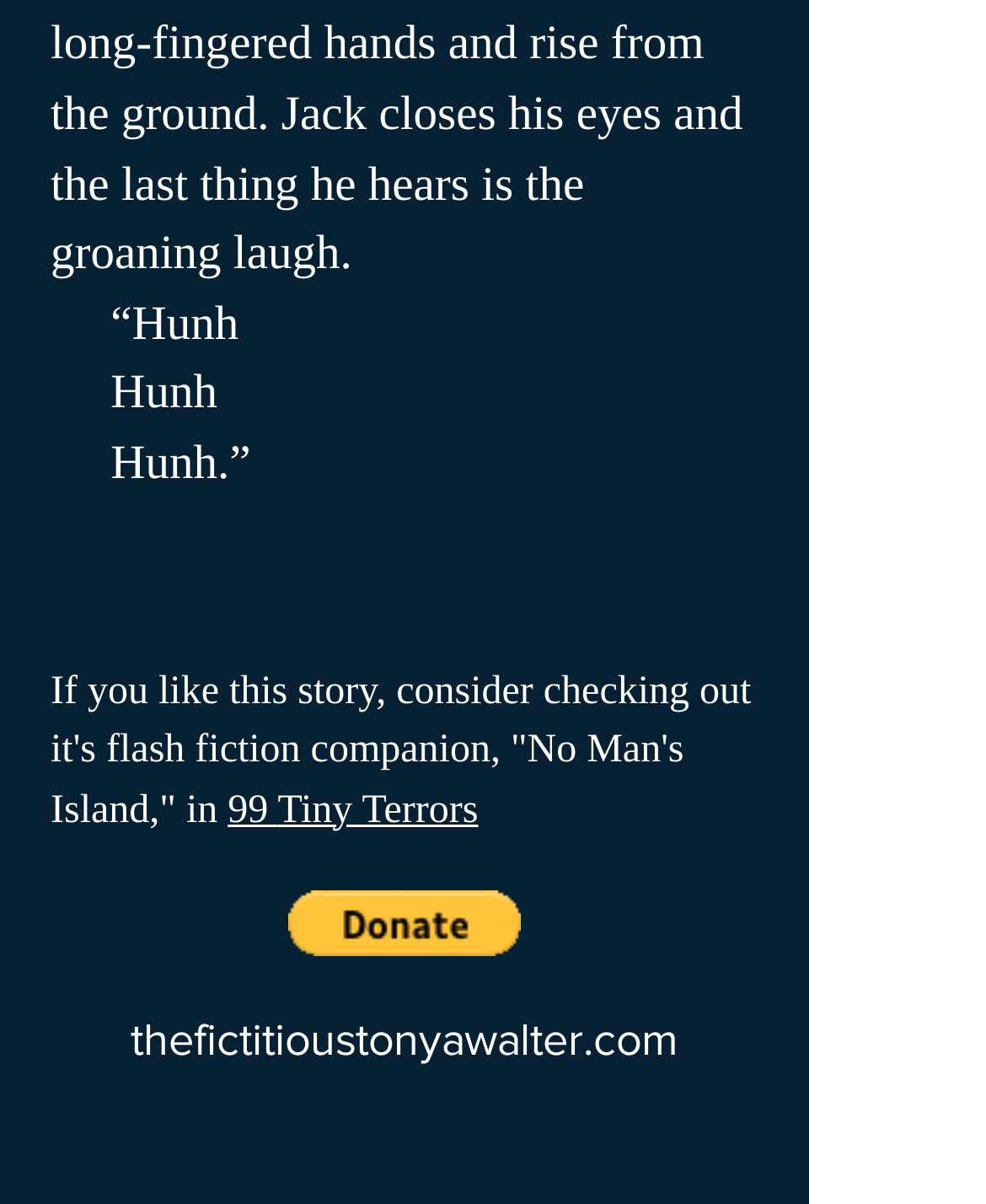Identify the bounding box for the element characterized by the following description: "alt="PayPal Button" aria-label="Donate via PayPal"".

[0.292, 0.739, 0.528, 0.794]